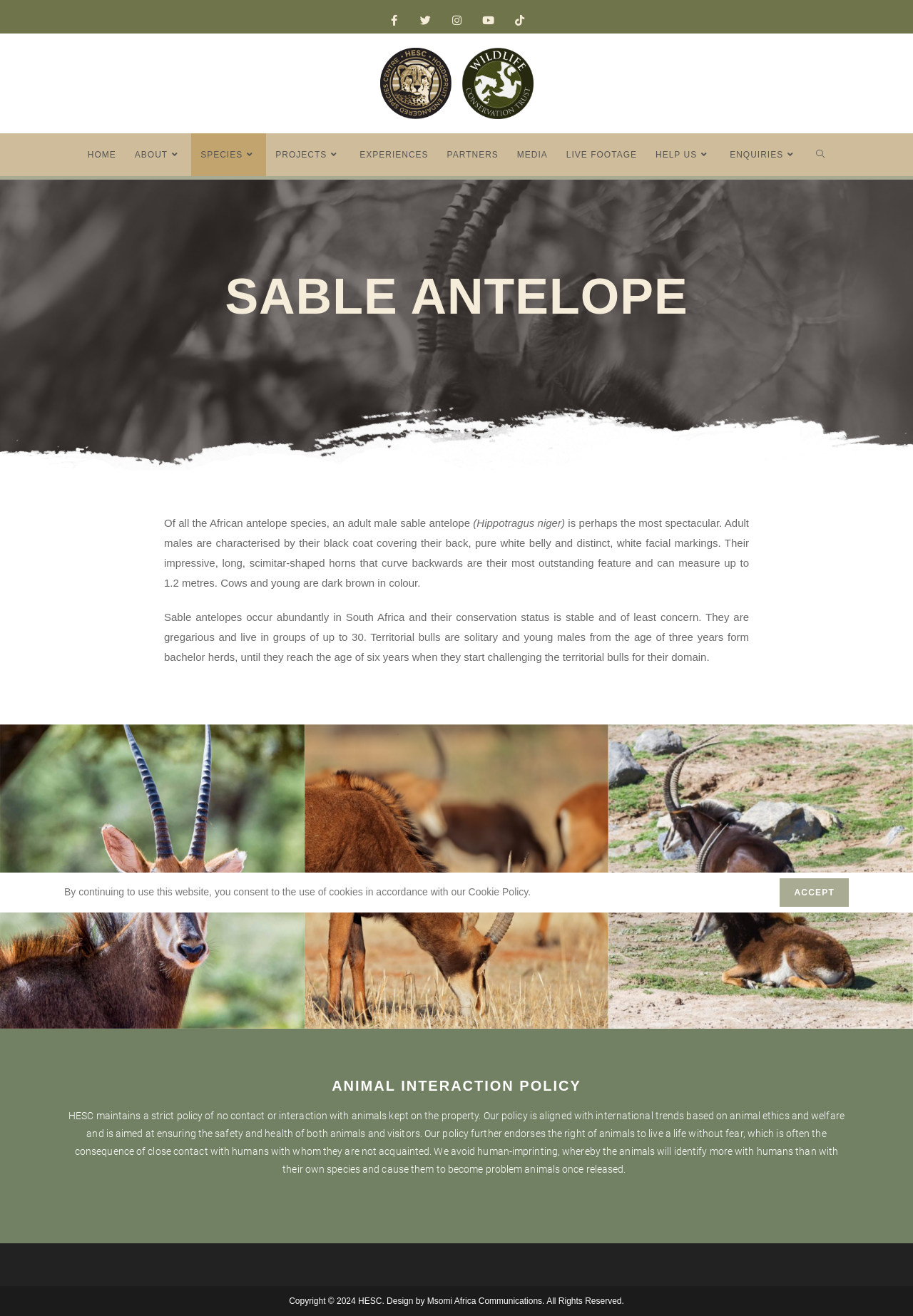Please identify the bounding box coordinates of the clickable area that will fulfill the following instruction: "Visit HESC homepage". The coordinates should be in the format of four float numbers between 0 and 1, i.e., [left, top, right, bottom].

[0.416, 0.058, 0.584, 0.067]